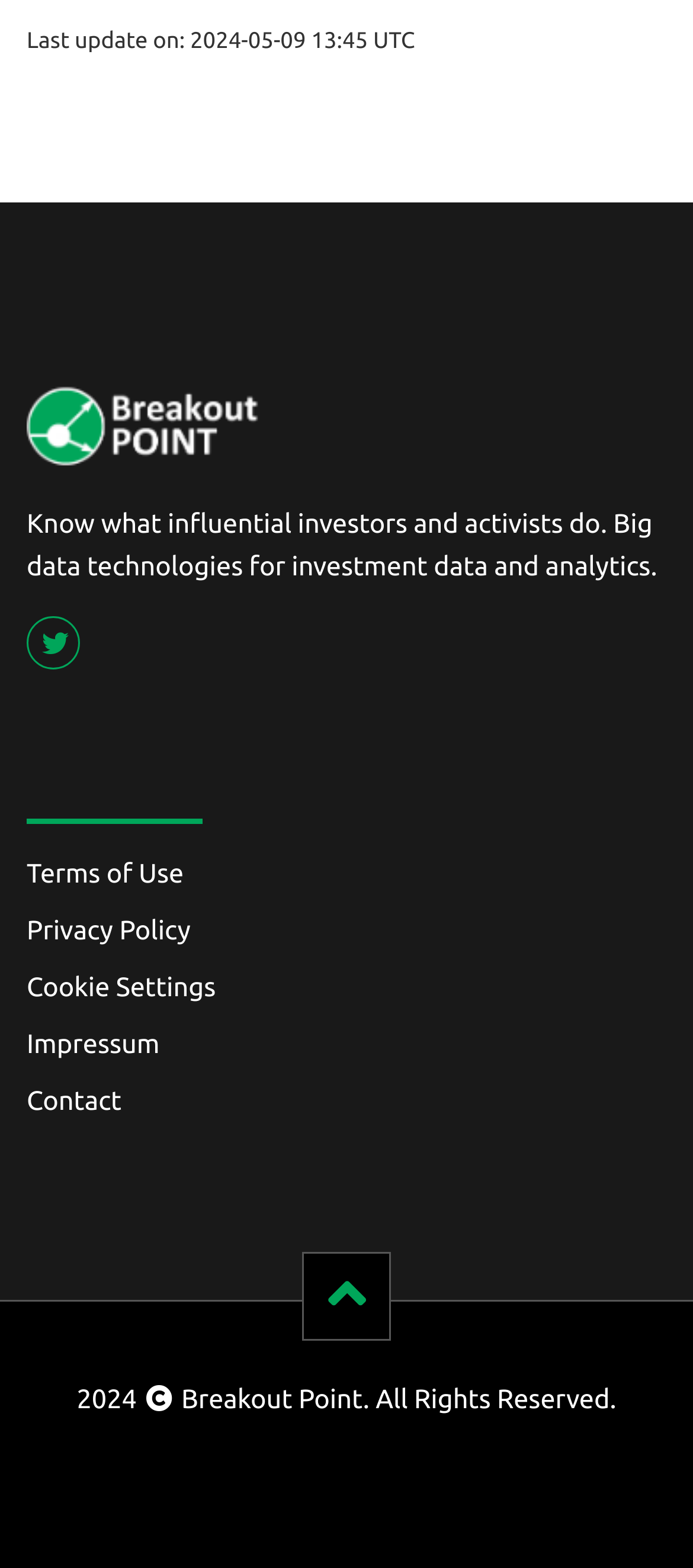Give a one-word or short-phrase answer to the following question: 
What is the name of the image on the page?

Breakout Point